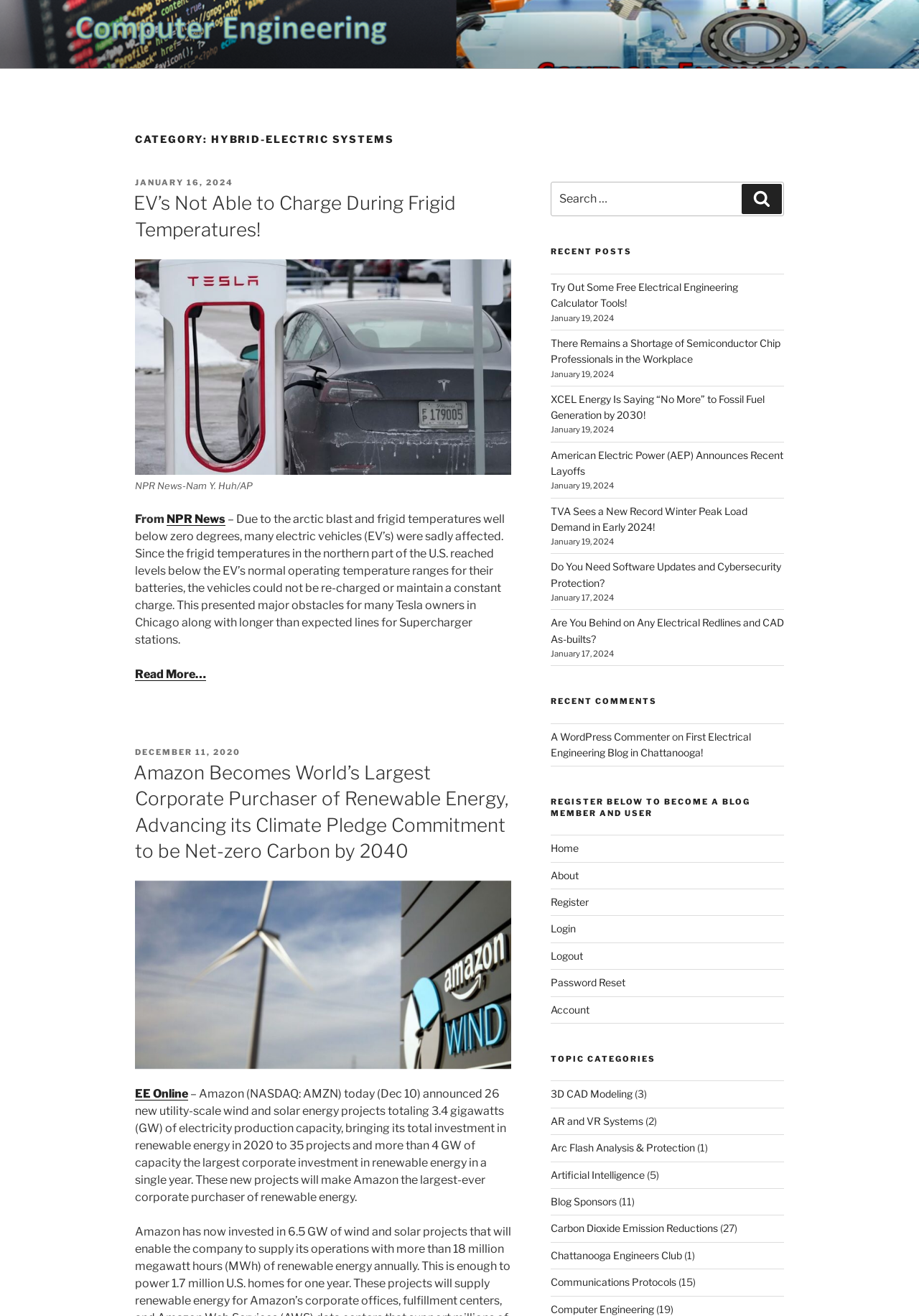What is the category of the blog post? Based on the image, give a response in one word or a short phrase.

Hybrid-Electric Systems